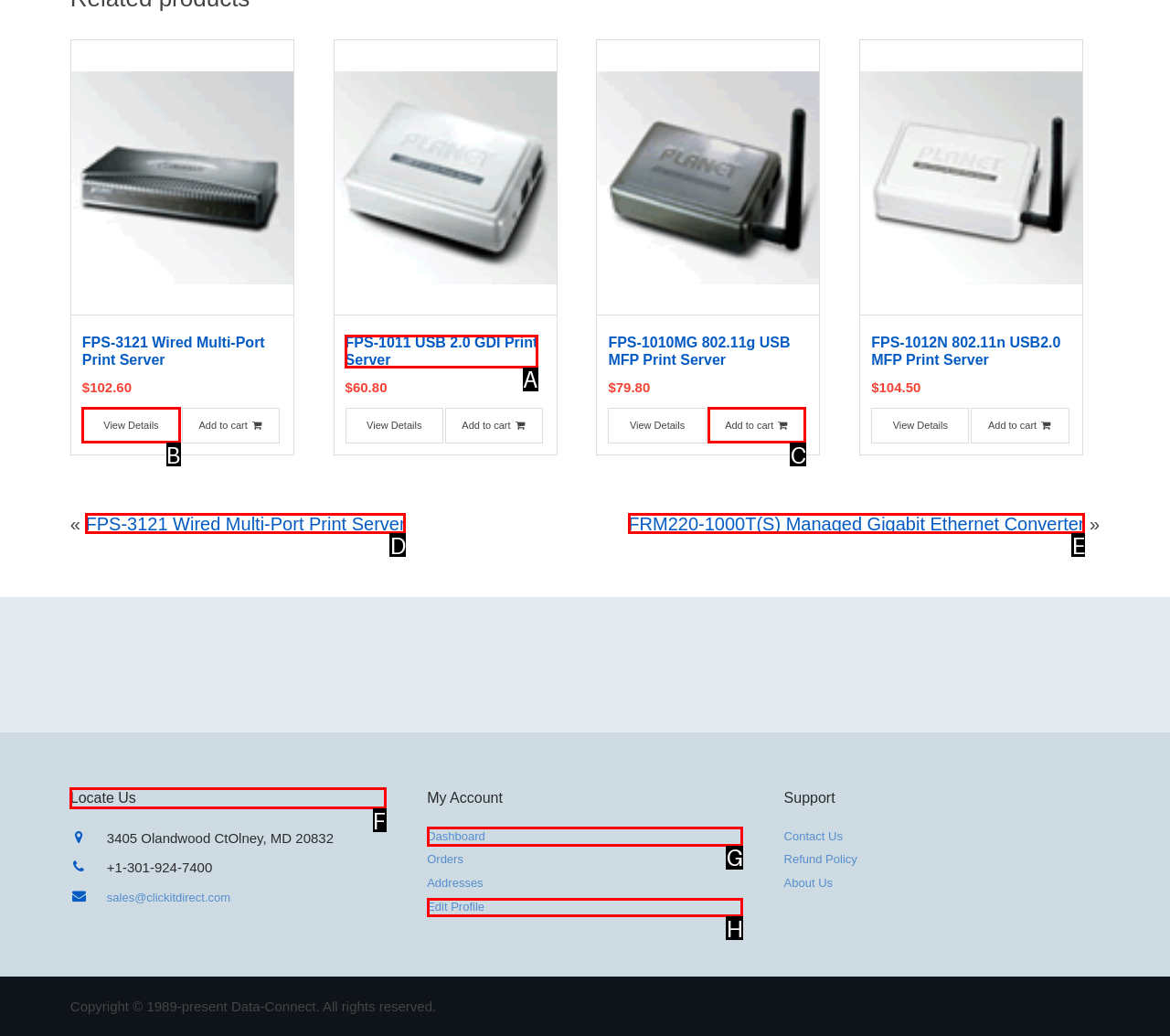To complete the task: Locate the office, which option should I click? Answer with the appropriate letter from the provided choices.

F